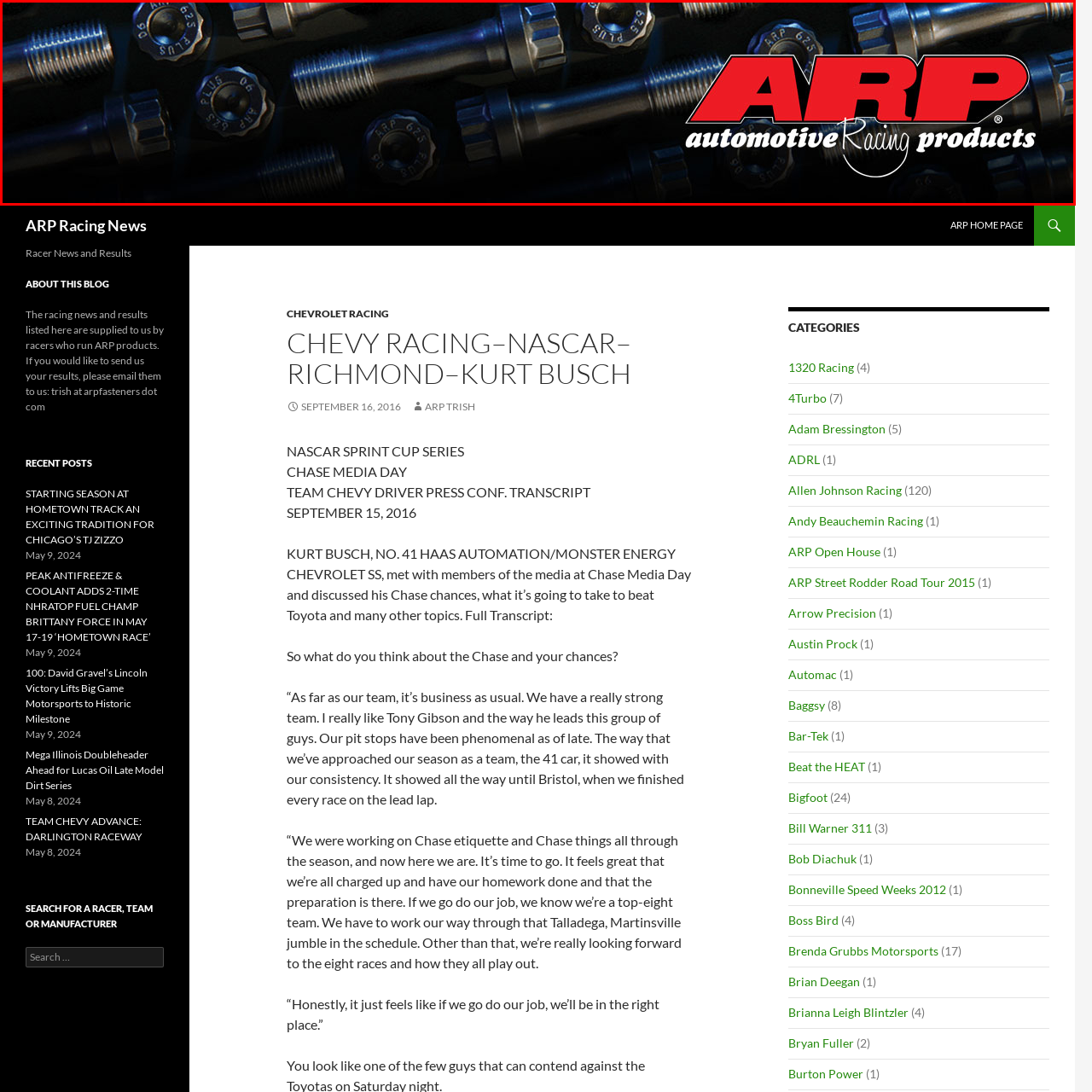What is ARP's reputation in the racing industry?
Observe the image within the red bounding box and formulate a detailed response using the visual elements present.

The caption states that ARP has a reputation in the racing industry for providing top-tier products that are essential for high-performance vehicles, which suggests that ARP is known for its high-quality products.